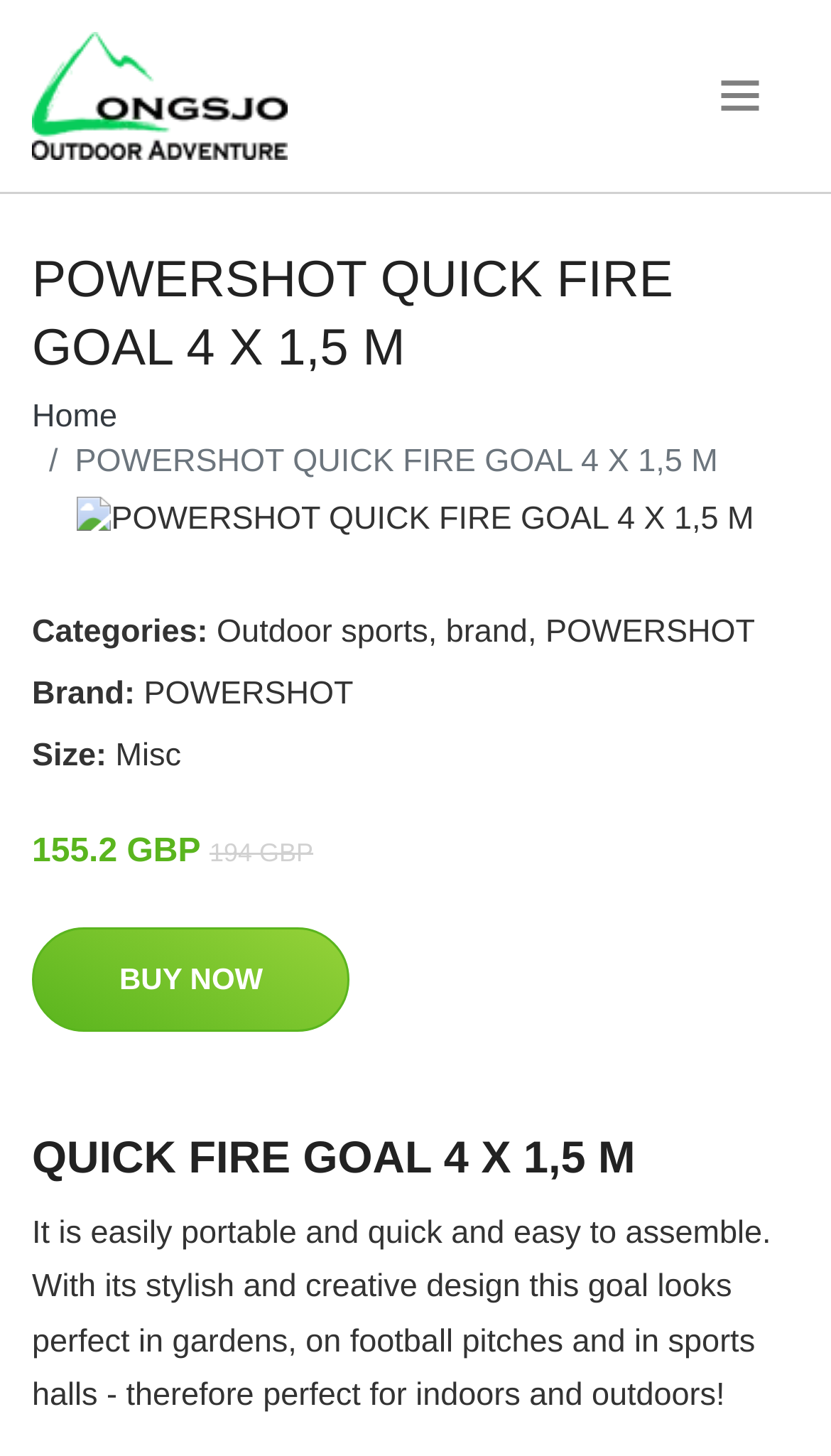Please provide a comprehensive answer to the question based on the screenshot: What is the size of the goal?

I found the size by looking at the text 'Misc' which is located below the 'Brand:' section and above the price.